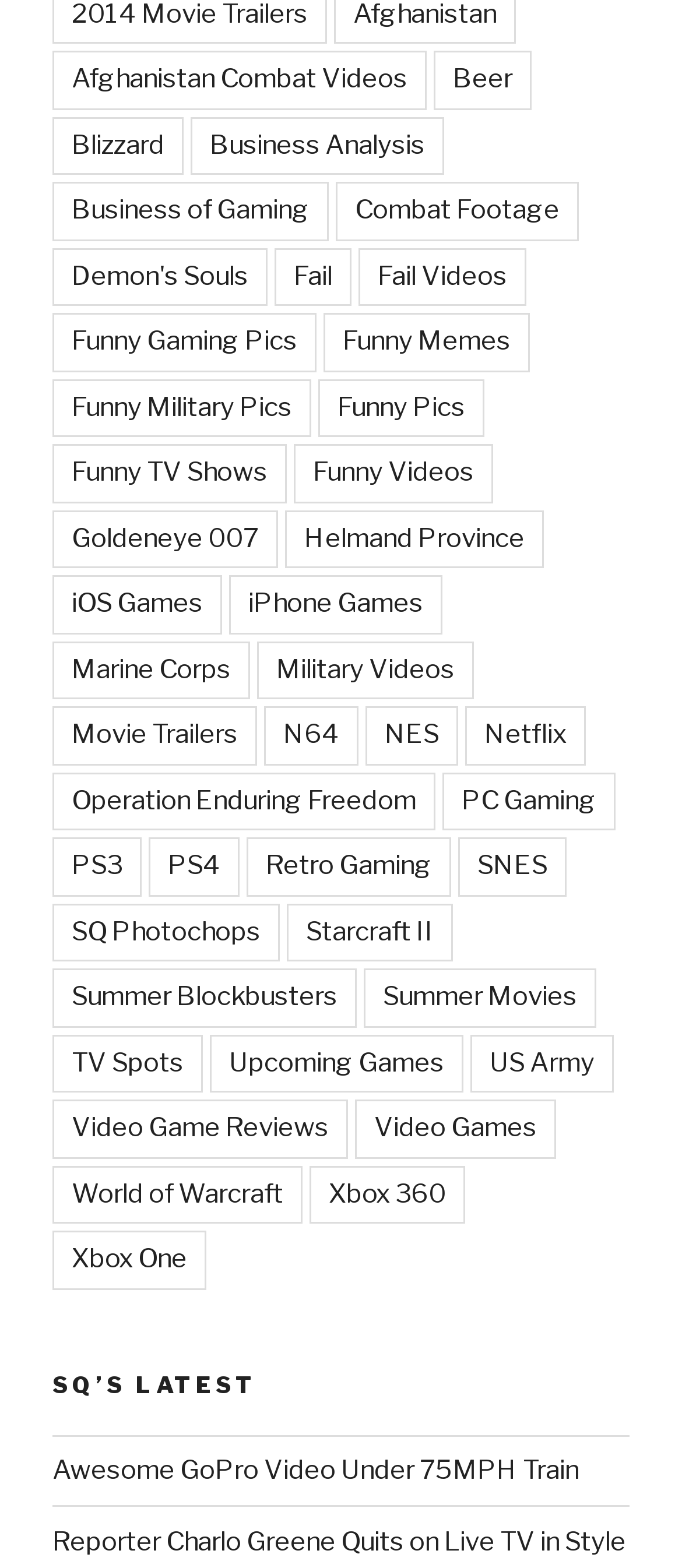How many links are available on the webpage?
Please answer using one word or phrase, based on the screenshot.

39